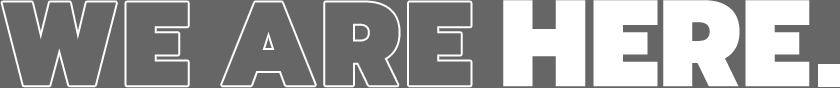Based on the image, please respond to the question with as much detail as possible:
What is the ethos of The Outlet Community Church?

The image and the message 'WE ARE HERE' align with the ethos of The Outlet Community Church, which values inclusivity and togetherness, making it a welcoming space for everyone.